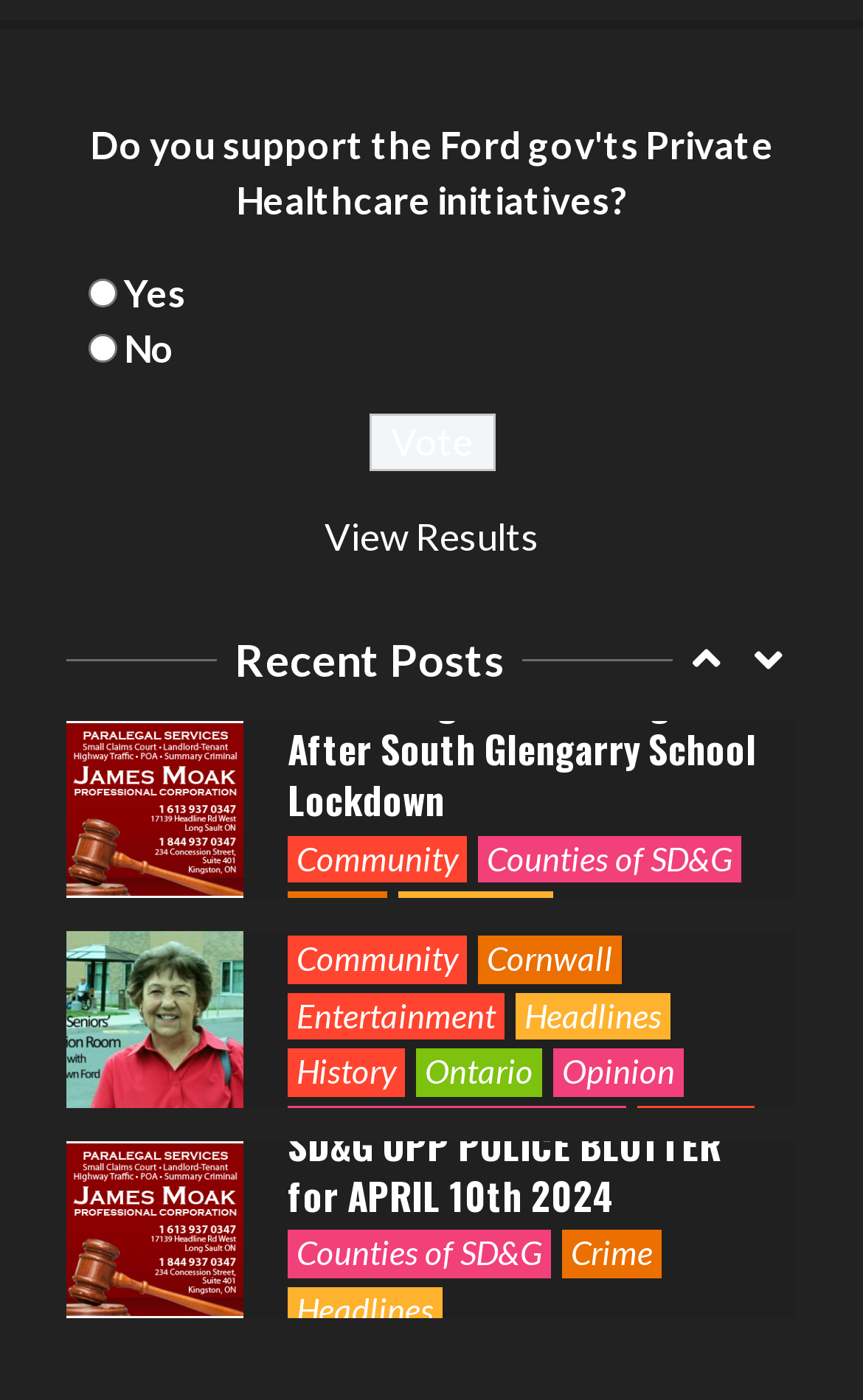Identify the bounding box coordinates of the clickable section necessary to follow the following instruction: "View Results". The coordinates should be presented as four float numbers from 0 to 1, i.e., [left, top, right, bottom].

[0.376, 0.366, 0.624, 0.399]